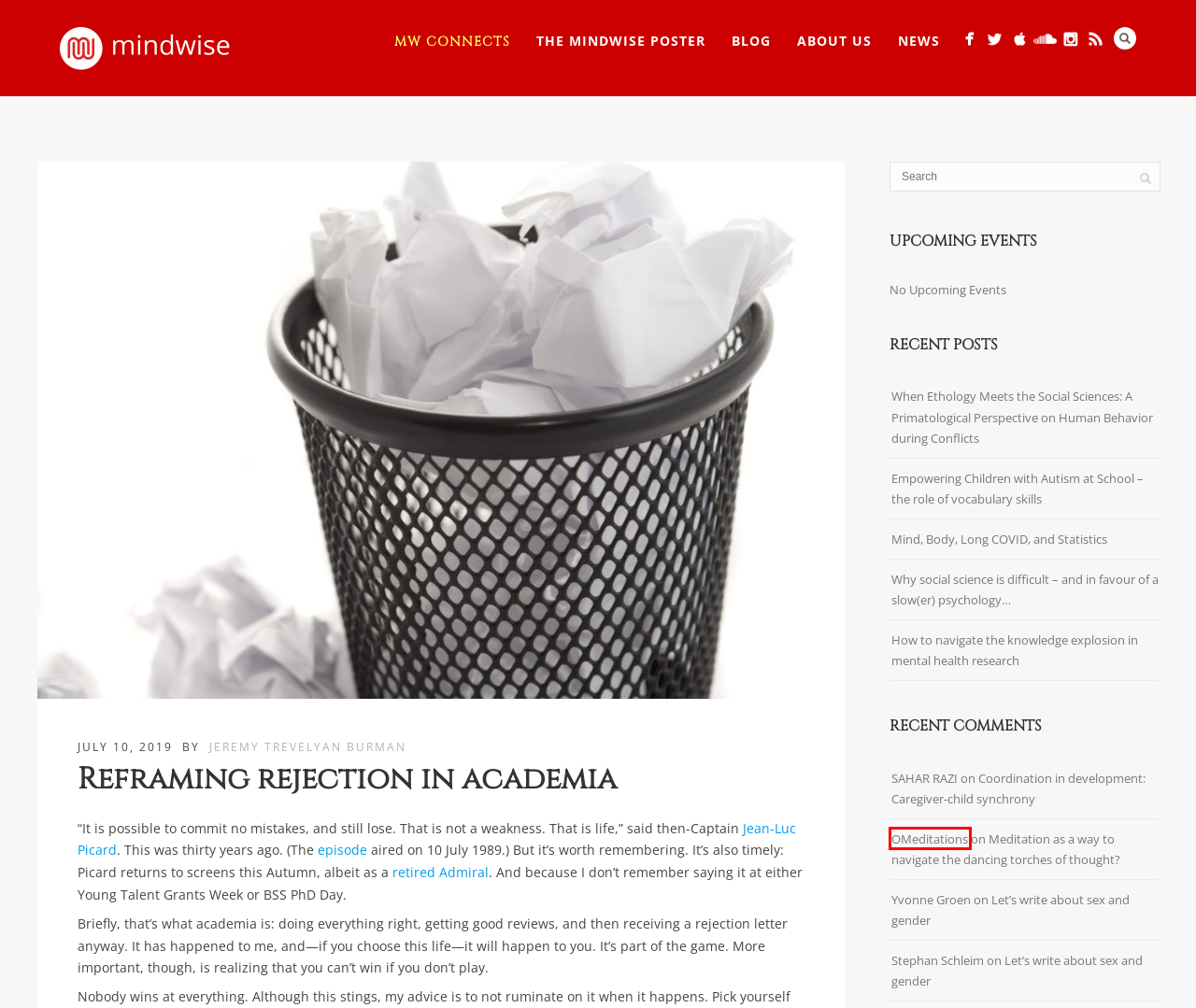Inspect the provided webpage screenshot, concentrating on the element within the red bounding box. Select the description that best represents the new webpage after you click the highlighted element. Here are the candidates:
A. S. (Stephan) Schleim, Dr | Waar vindt u ons | Zoek een medewerker | Rijksuniversiteit Groningen
B. dr. Y. (Yvonne) Groen | Waar vindt u ons | Zoek een medewerker | Rijksuniversiteit Groningen
C. Anselm Fuermaier | Mindwise
D. Yahoo
E. Mindwise Connects | Mindwise
F. OMeditations Magazin | Meditation, Psychologie & Achtsamkeit
G. Mindwise
H. Let’s write about sex and gender | Mindwise

F